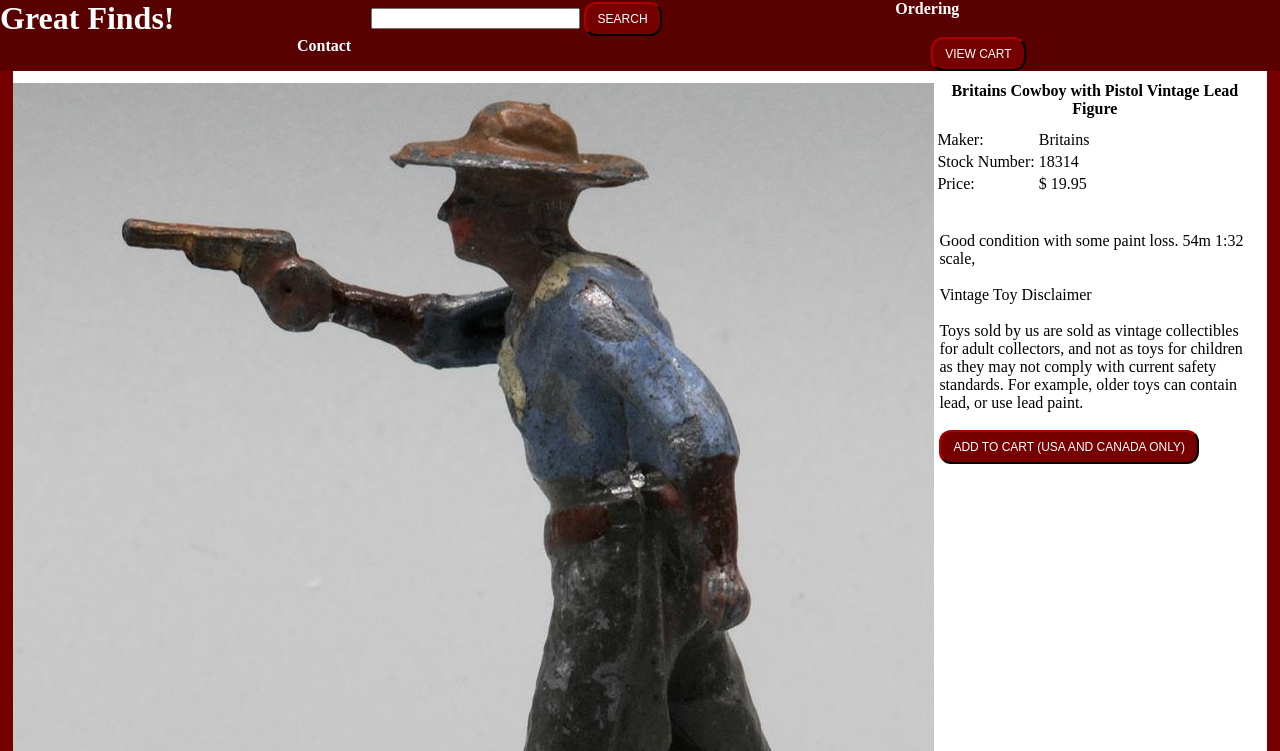Give a detailed account of the webpage.

This webpage is about a vintage toy, specifically a Britains Cowboy with Pistol lead figure, for sale from Great Finds, an online seller based in Virginia, USA. 

At the top left, there is a link to "Great Finds!" followed by a search textbox and a "SEARCH" button. To the right of these elements, there are two links, "Ordering" and "Contact", with a "VIEW CART" button below them.

Below these top elements, the main content of the webpage begins with a heading that repeats the title of the vintage toy. This is followed by a table that displays the toy's details, including its maker, stock number, and price. The price is listed as $19.95.

Below the table, there is a description of the toy's condition, stating that it is in good condition with some paint loss and is 54mm in scale. A disclaimer about vintage toys follows, stating that they are sold as collectibles for adult collectors and may not comply with current safety standards. This disclaimer is quite lengthy and takes up a significant portion of the webpage.

Finally, at the bottom of the webpage, there is an "ADD TO CART" button, but it is only available for customers in the USA and Canada.